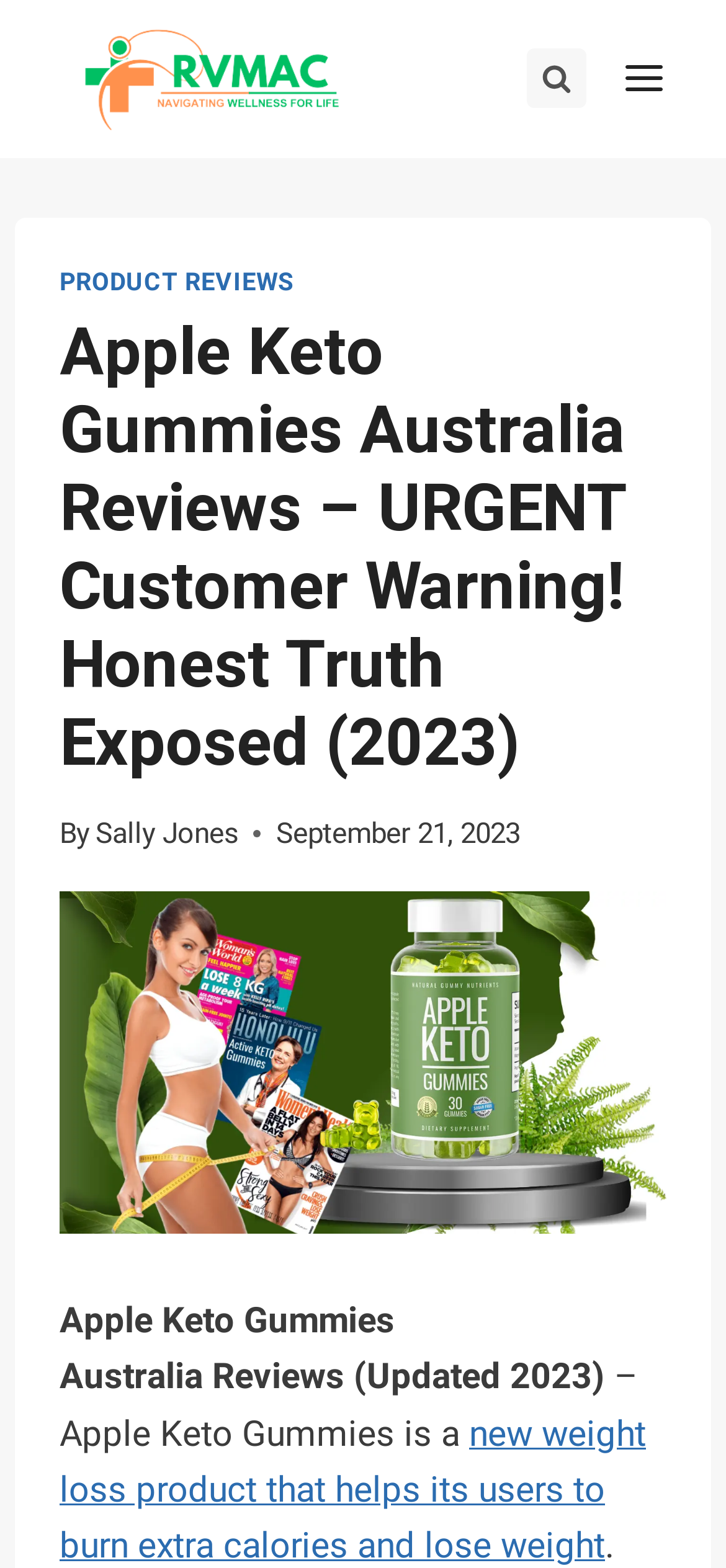How many buttons are on the top right corner?
Based on the screenshot, provide your answer in one word or phrase.

3